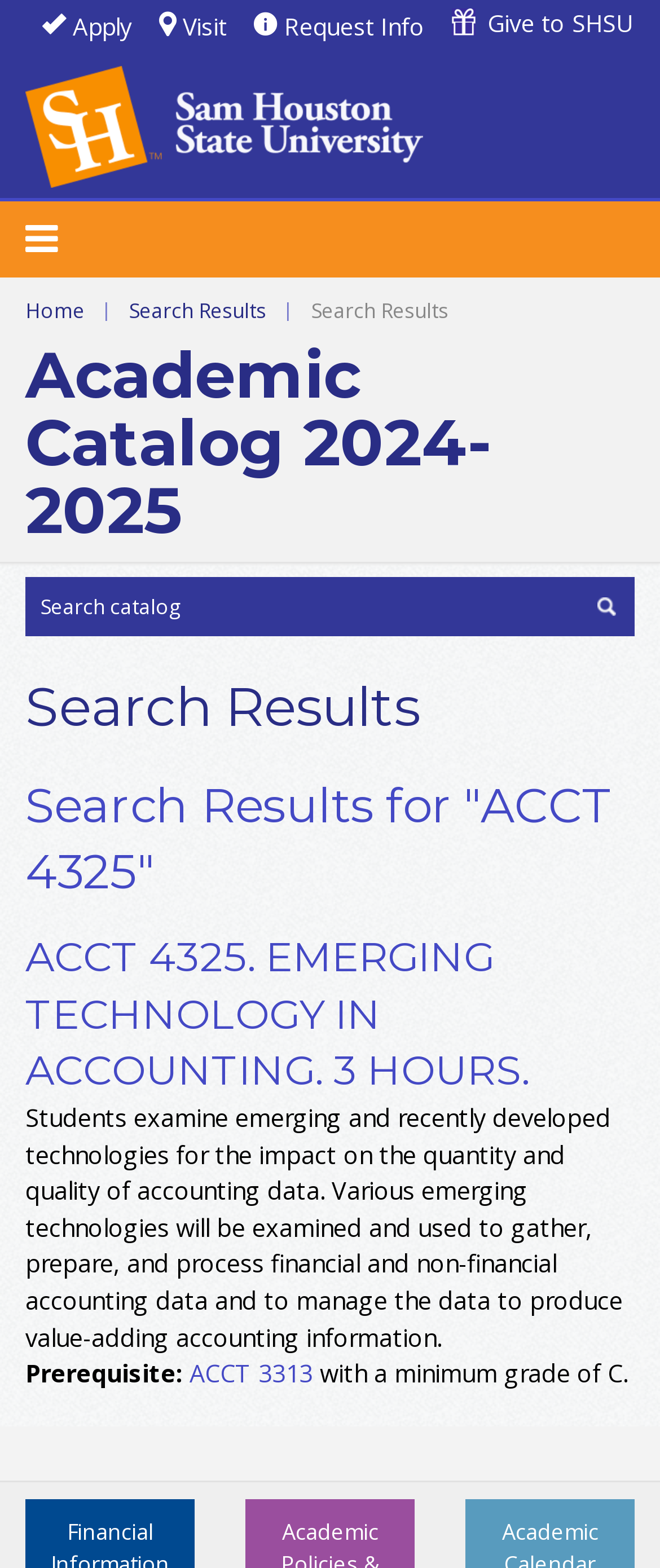What is the course name of the search result?
Examine the webpage screenshot and provide an in-depth answer to the question.

The course name can be found in the search result section, where it is written as 'ACCT 4325. EMERGING TECHNOLOGY IN ACCOUNTING. 3 HOURS.' This section is located below the search bar.